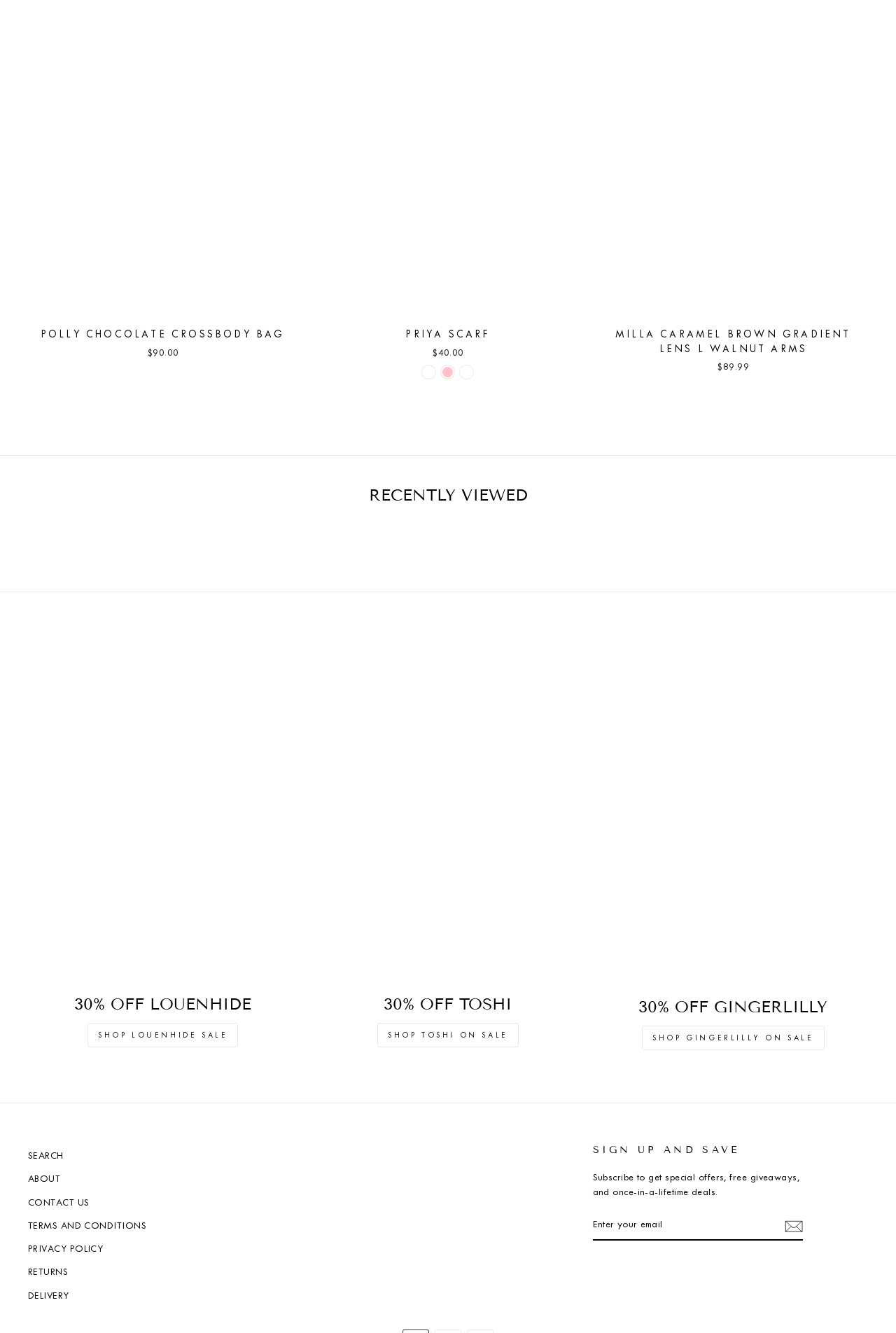Can you give a comprehensive explanation to the question given the content of the image?
How many colors are available for Priya Scarf?

The number of colors available for Priya Scarf can be determined by counting the number of link elements with the text 'Priya Scarf - [color]' which are located below the 'Quick view' button. There are three such links, namely 'Priya Scarf - Cream', 'Priya Scarf - Pink', and 'Priya Scarf - Charcoal'.